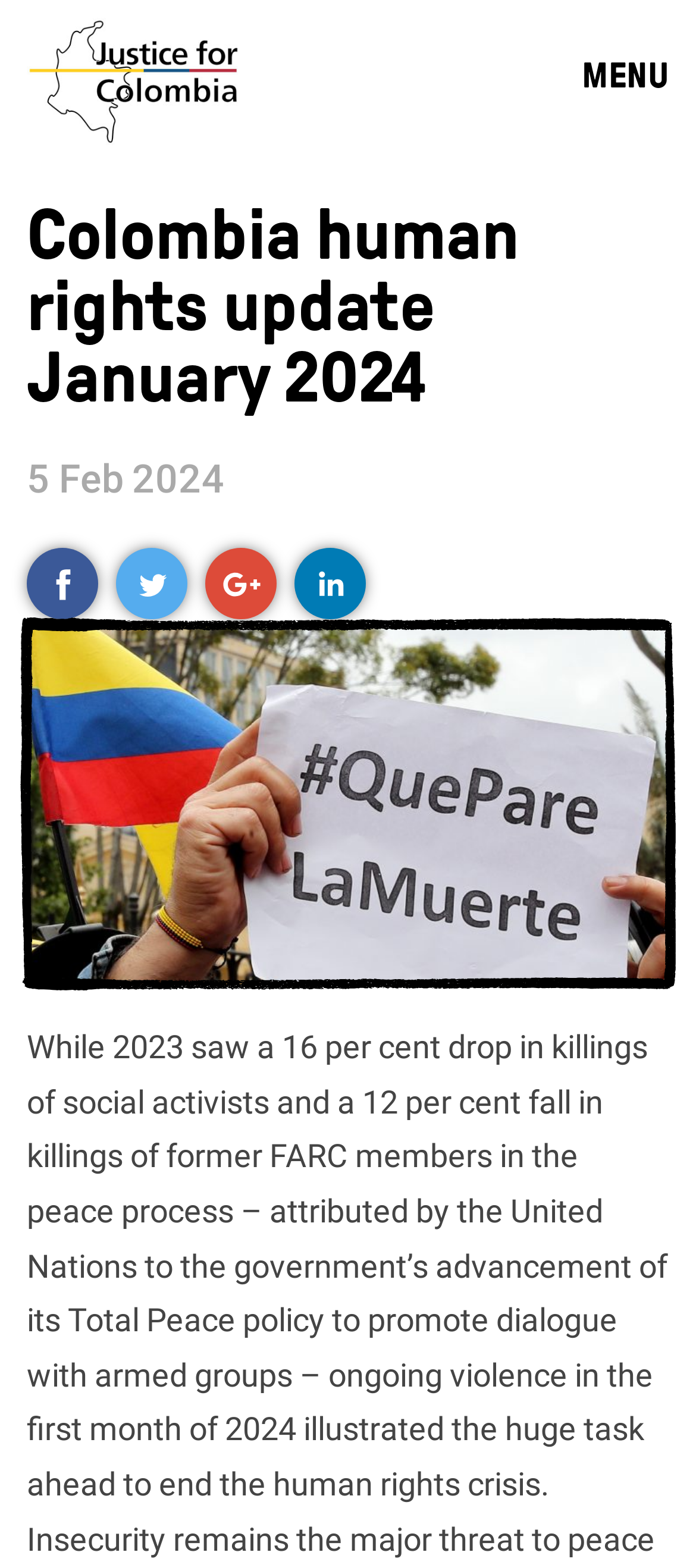Is the JFC logo an image?
Provide an in-depth and detailed explanation in response to the question.

I found a link element with an image child, both with the text 'JFC', indicating that the JFC logo is an image.